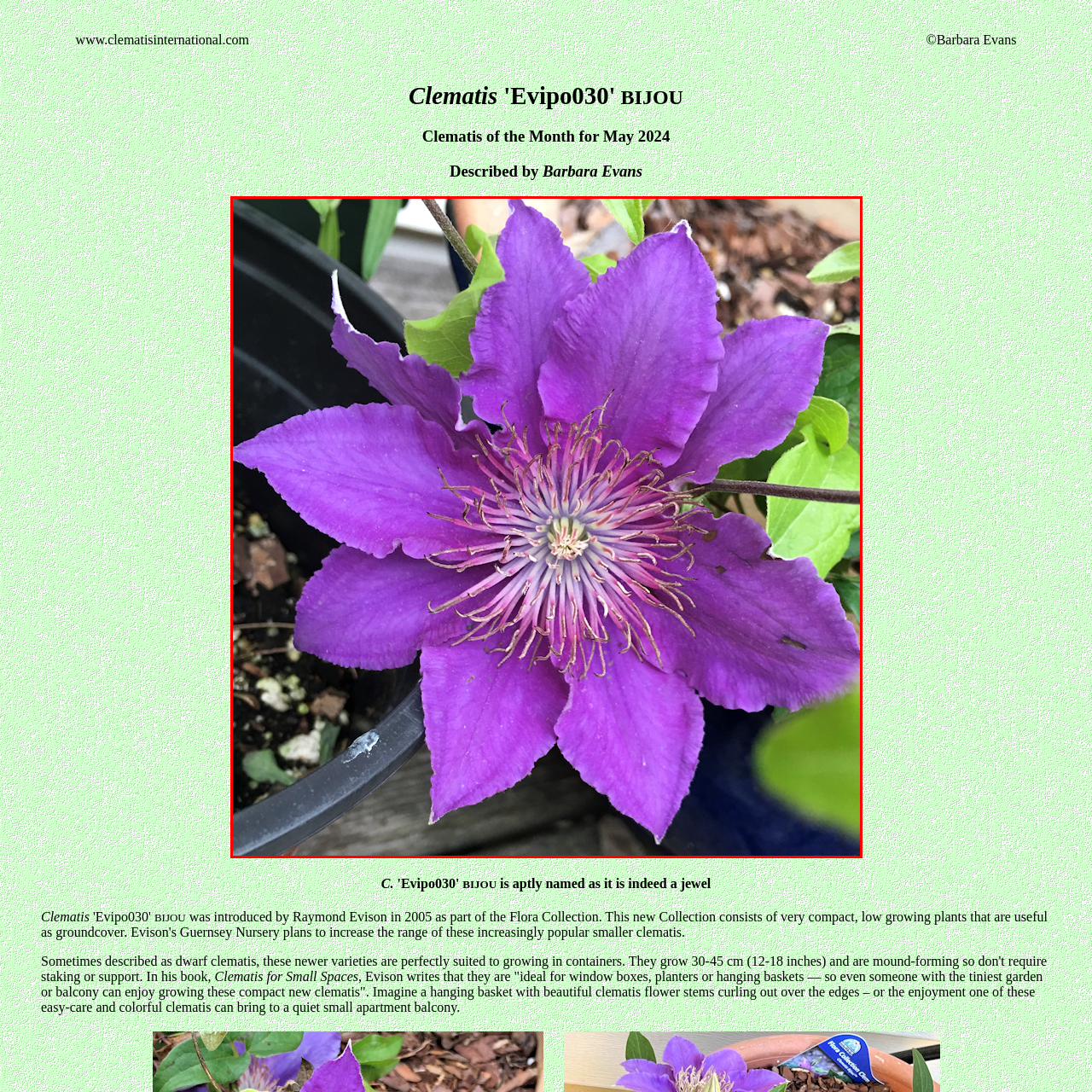Study the image surrounded by the red bounding box and respond as thoroughly as possible to the following question, using the image for reference: Where can this clematis be ideally grown?

The caption suggests that this clematis is an ideal choice for gardeners with limited areas, making it perfect for small spaces such as window boxes and planters, balconies, and patios.